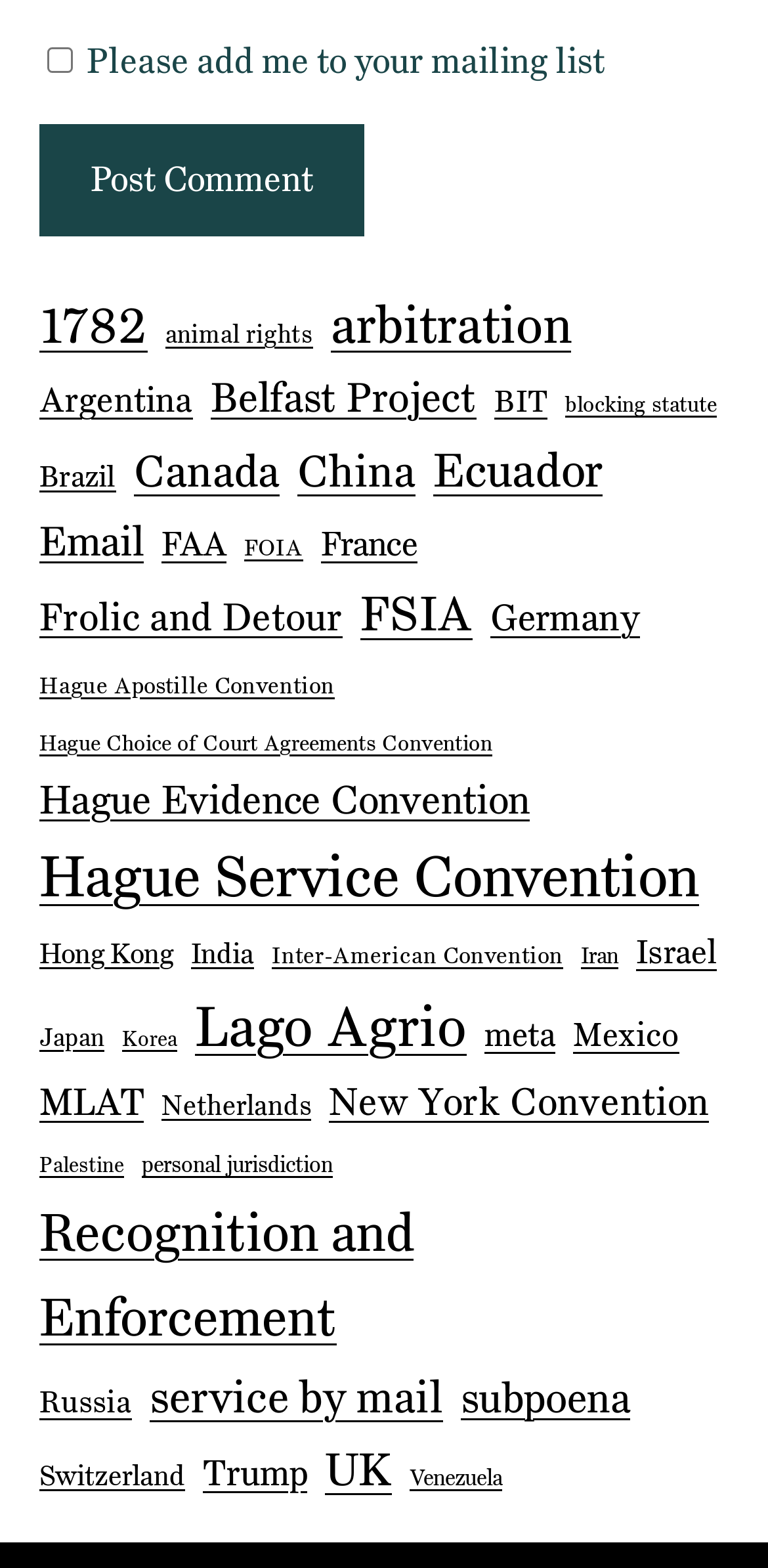Provide the bounding box coordinates of the HTML element this sentence describes: "Hague Apostille Convention". The bounding box coordinates consist of four float numbers between 0 and 1, i.e., [left, top, right, bottom].

[0.051, 0.426, 0.436, 0.449]